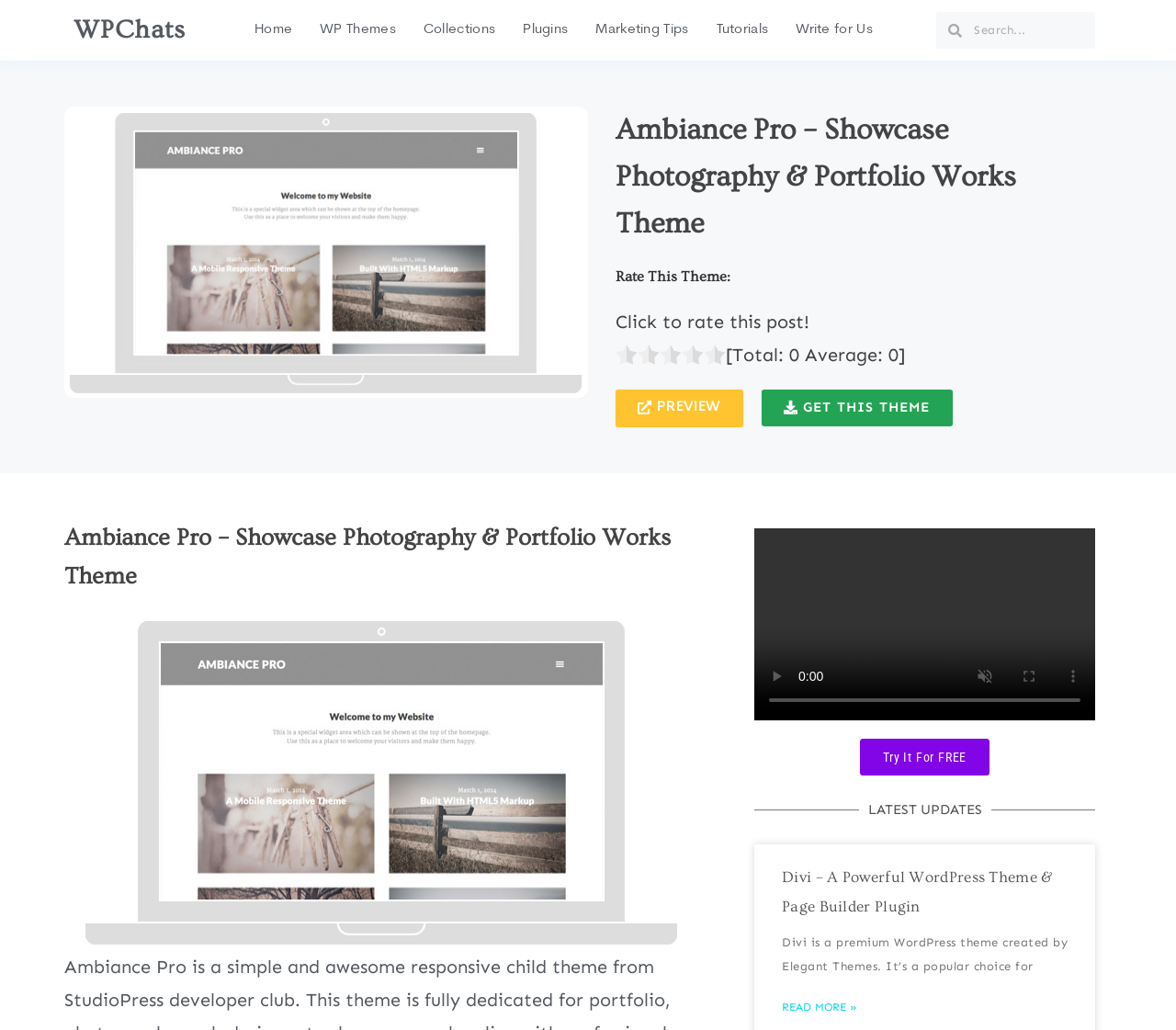Locate the bounding box coordinates of the area to click to fulfill this instruction: "Preview the Ambiance Pro theme". The bounding box should be presented as four float numbers between 0 and 1, in the order [left, top, right, bottom].

[0.523, 0.378, 0.632, 0.415]